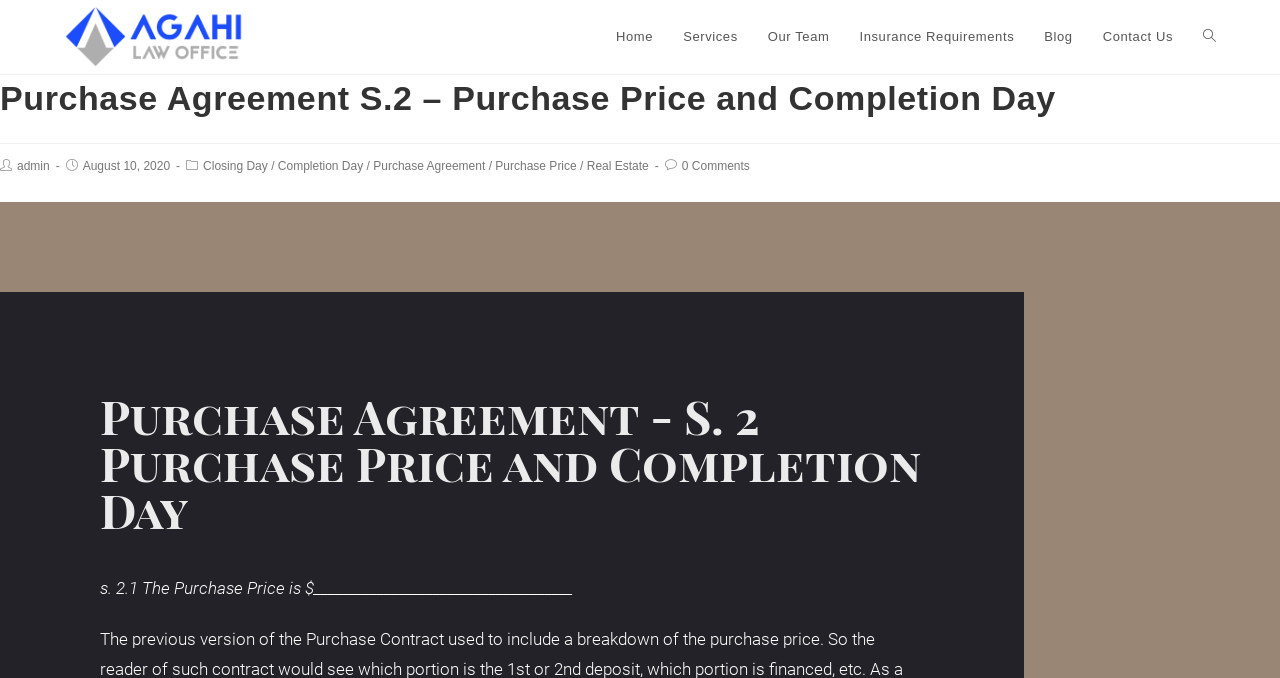Please determine the bounding box coordinates, formatted as (top-left x, top-left y, bottom-right x, bottom-right y), with all values as floating point numbers between 0 and 1. Identify the bounding box of the region described as: Purchase Agreement

[0.292, 0.234, 0.379, 0.255]